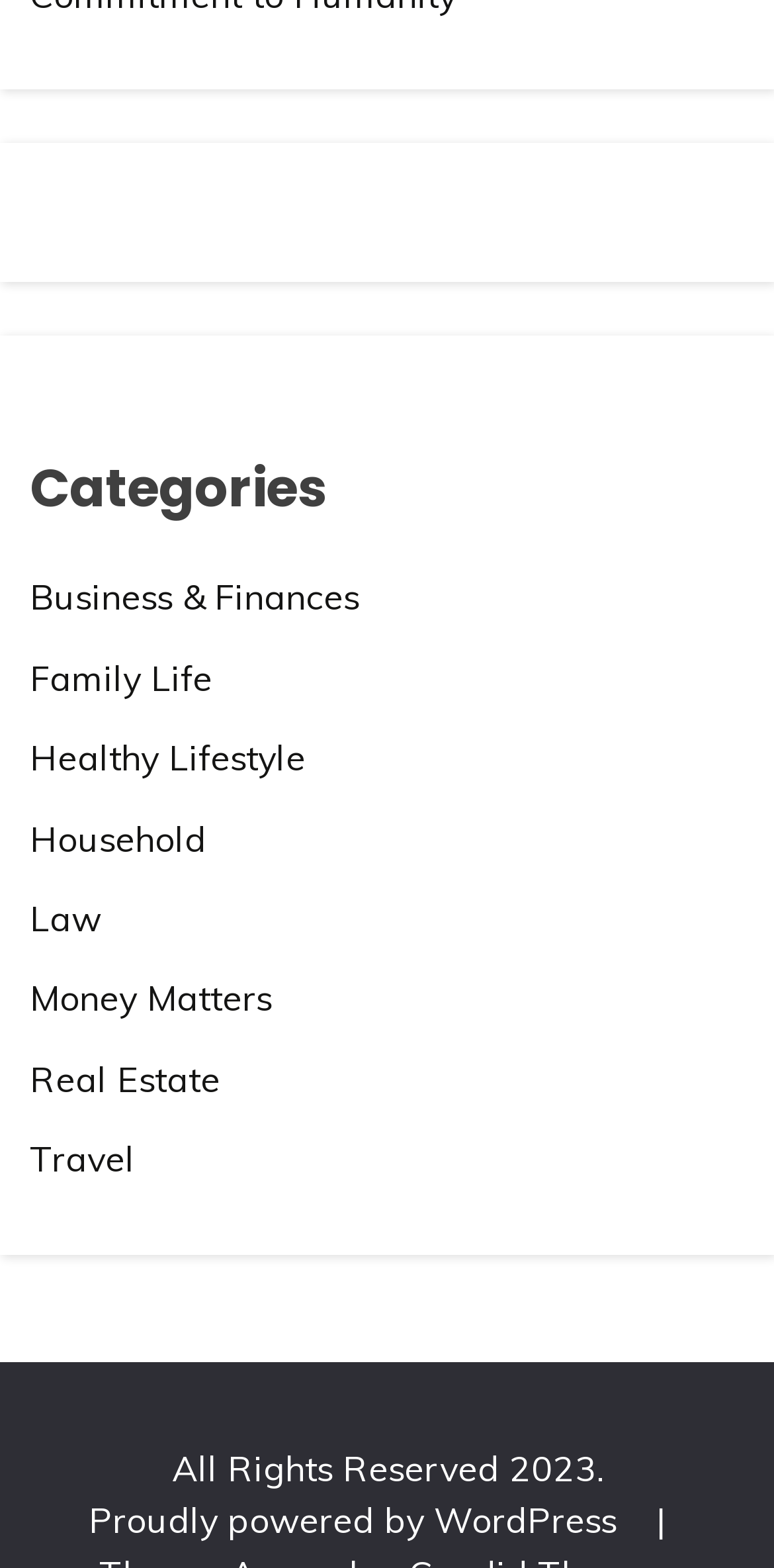Provide a brief response to the question below using a single word or phrase: 
How many categories are listed?

8